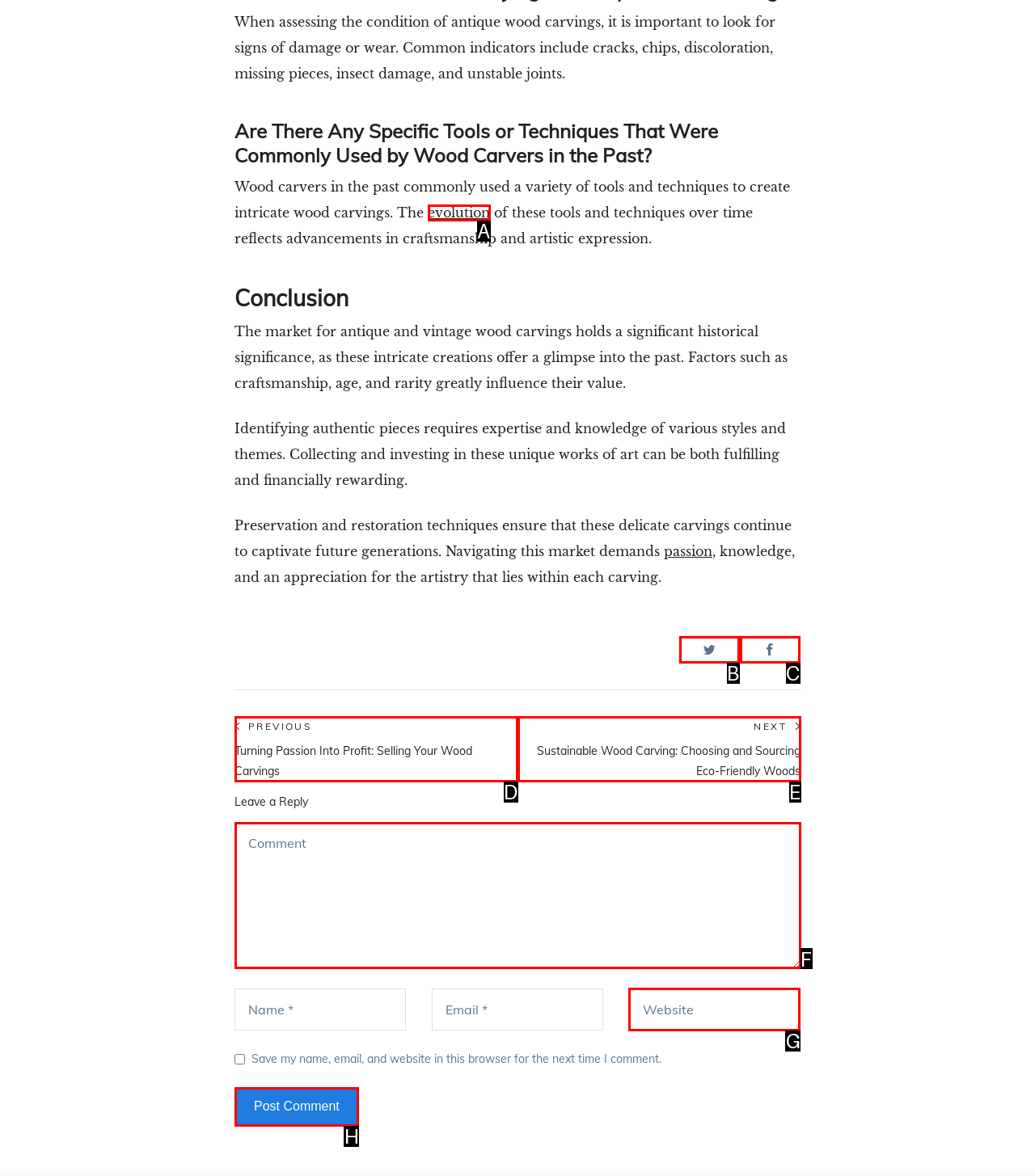Select the HTML element that corresponds to the description: title="Share on Twitter"
Reply with the letter of the correct option from the given choices.

B